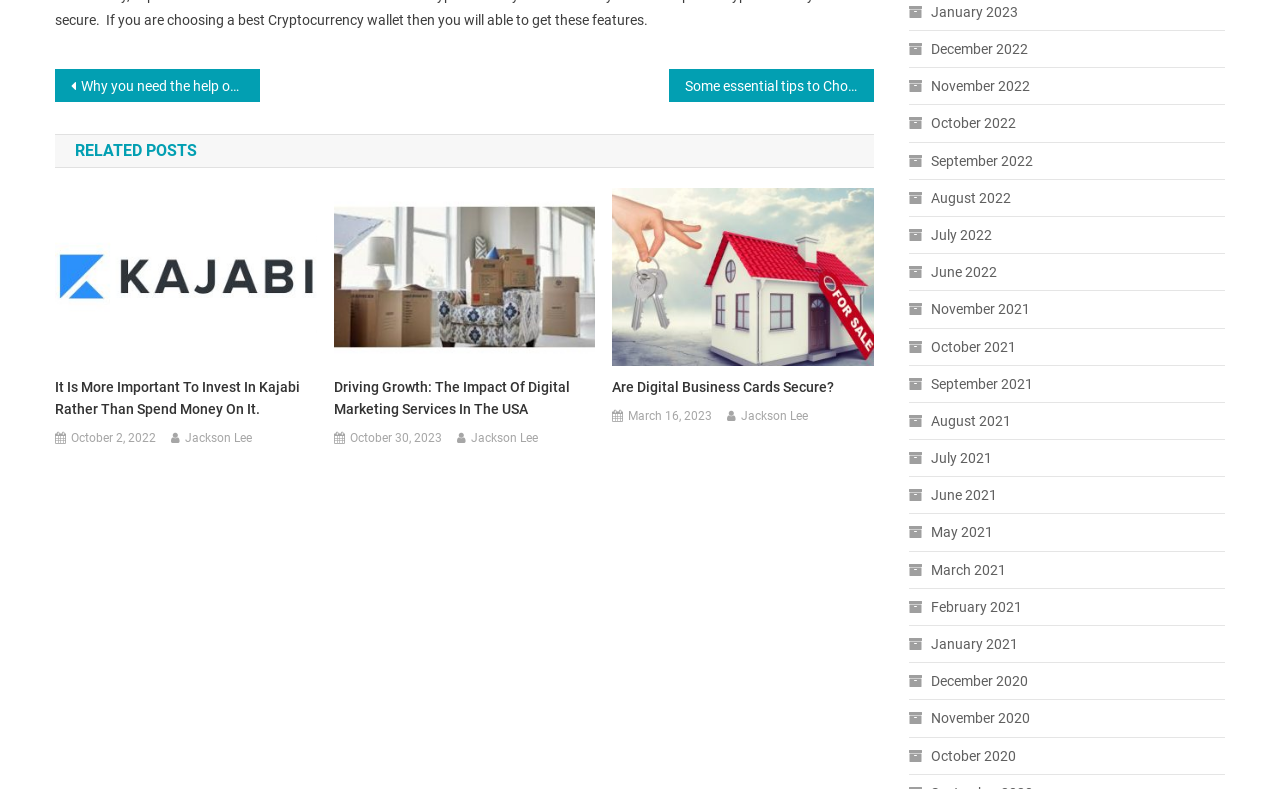Locate the bounding box coordinates of the element that should be clicked to fulfill the instruction: "Click on 'Why you need the help of cryptocurrency wallets to manage your Ethereum?'".

[0.043, 0.087, 0.203, 0.129]